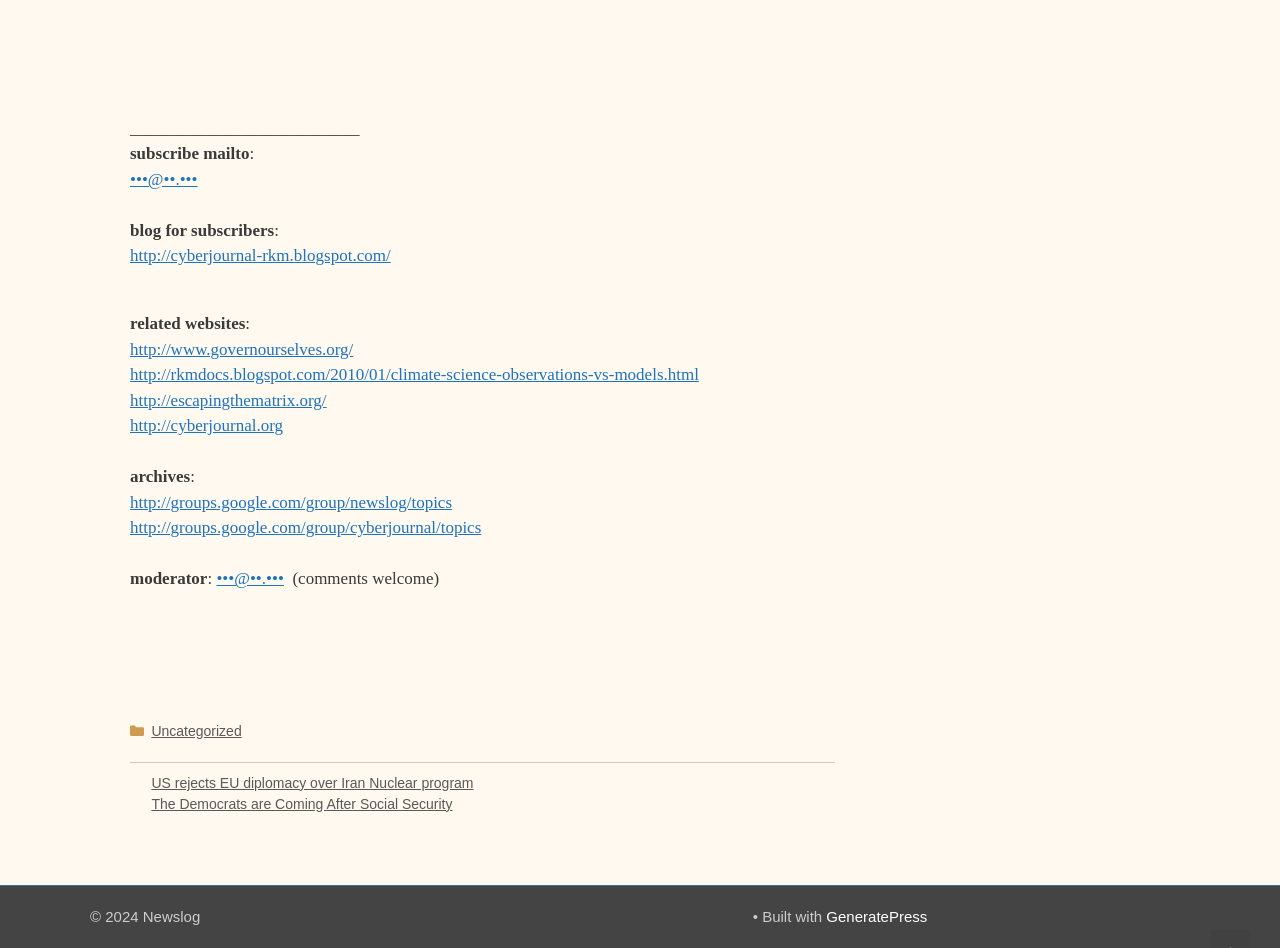Locate the bounding box coordinates of the clickable region necessary to complete the following instruction: "view archives". Provide the coordinates in the format of four float numbers between 0 and 1, i.e., [left, top, right, bottom].

[0.102, 0.52, 0.353, 0.54]